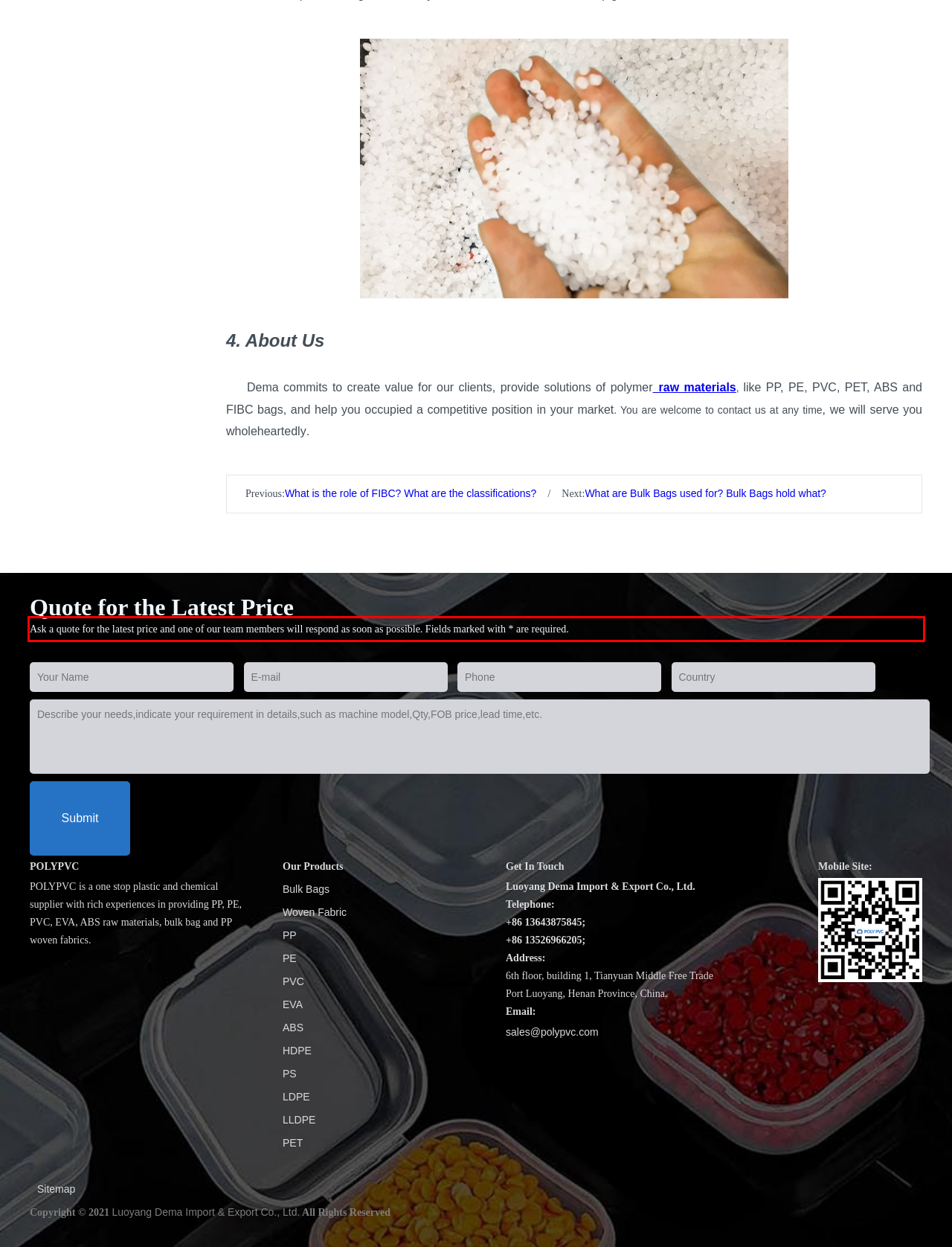You are presented with a screenshot containing a red rectangle. Extract the text found inside this red bounding box.

Ask a quote for the latest price and one of our team members will respond as soon as possible. Fields marked with * are required.